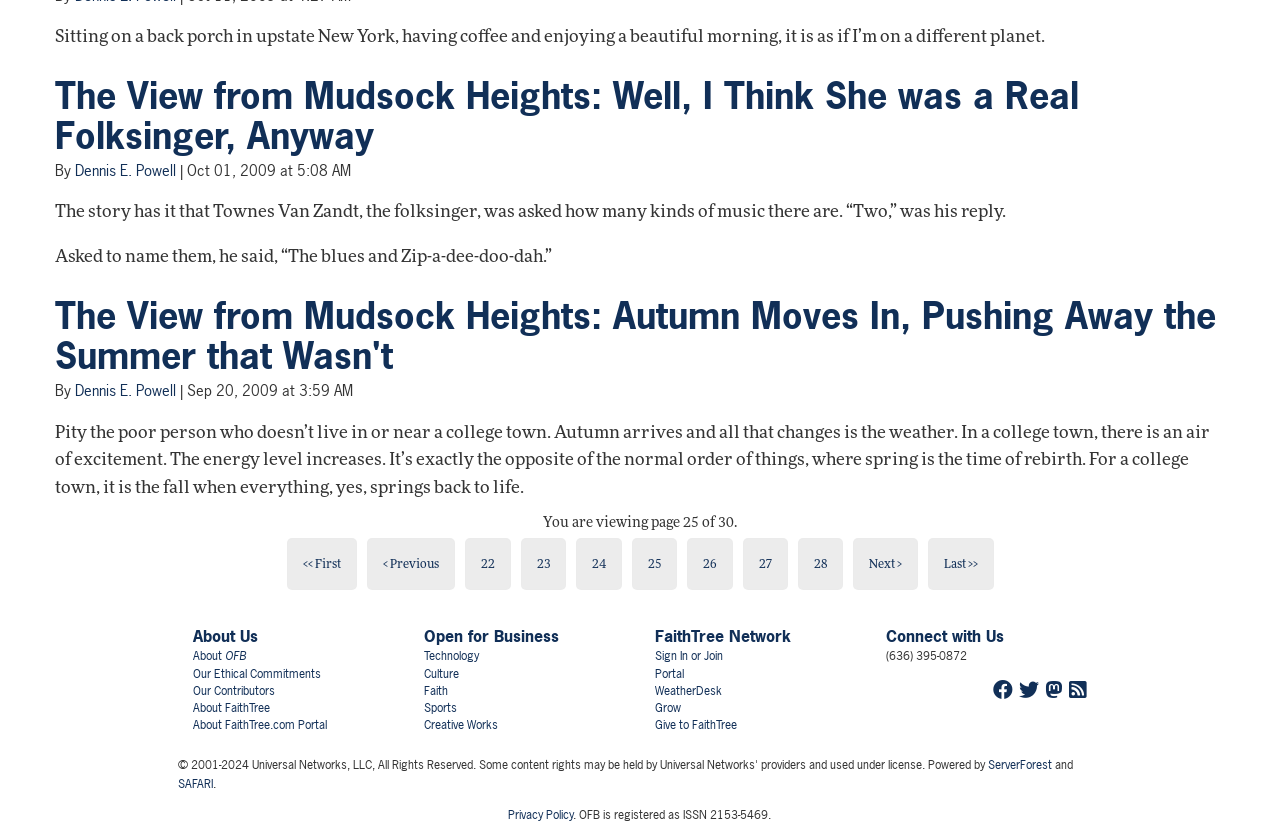What is the author of the first article?
Look at the image and respond with a one-word or short phrase answer.

Dennis E. Powell